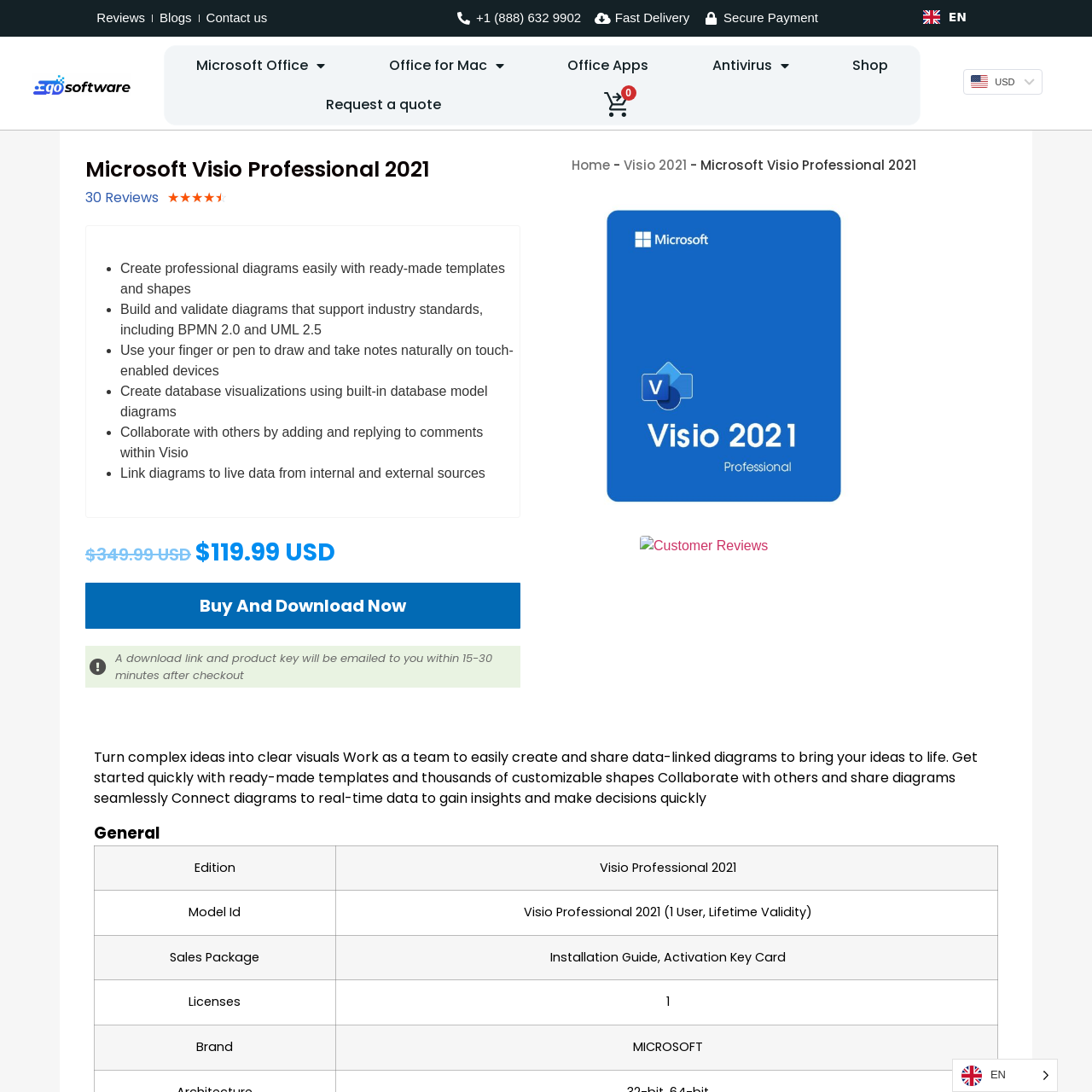Based on the element description: "Microsoft Office", identify the UI element and provide its bounding box coordinates. Use four float numbers between 0 and 1, [left, top, right, bottom].

[0.151, 0.042, 0.327, 0.078]